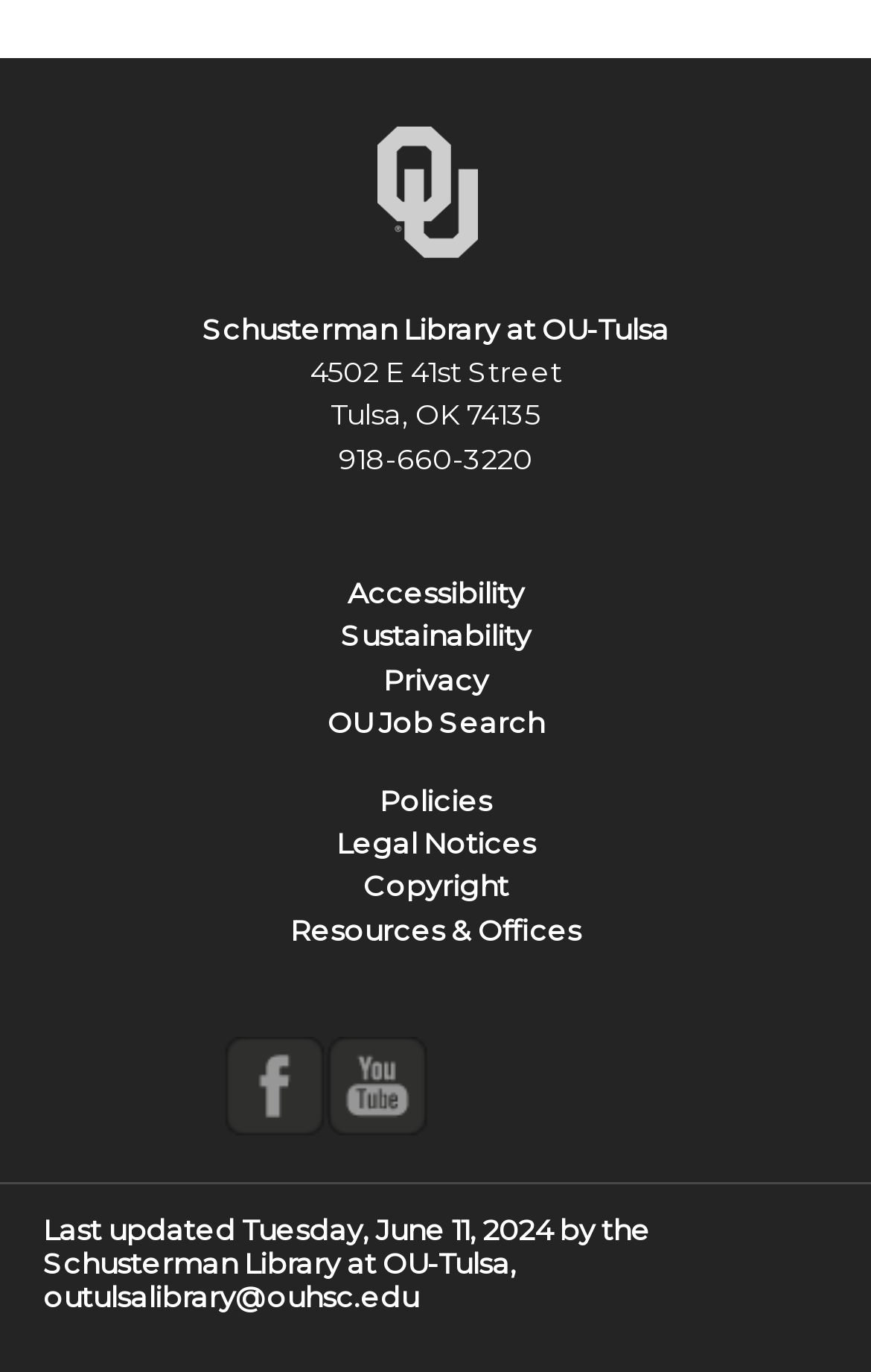Determine the bounding box for the described UI element: "OU Job Search".

[0.376, 0.514, 0.624, 0.539]